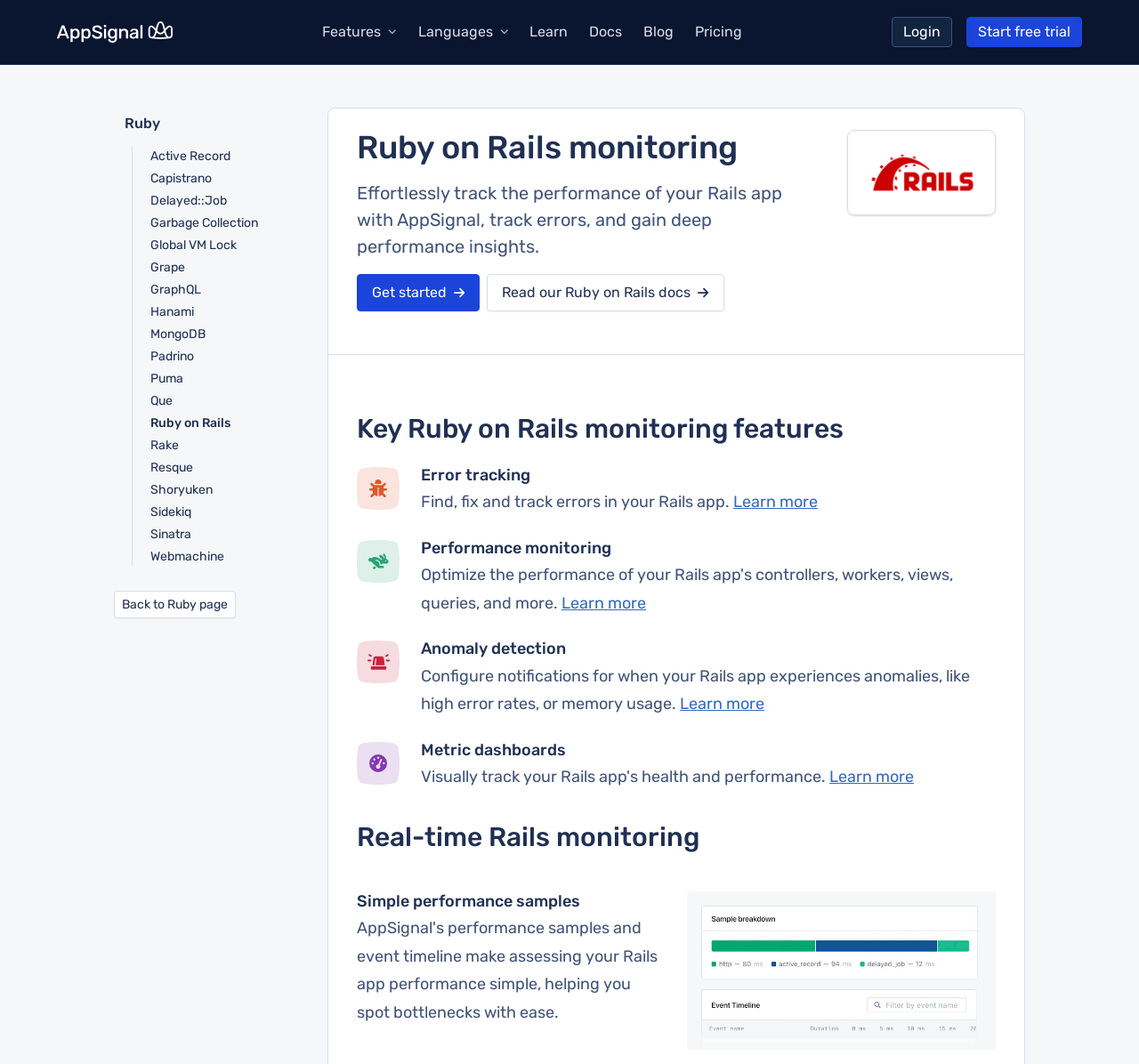Extract the primary header of the webpage and generate its text.

Ruby on Rails monitoring